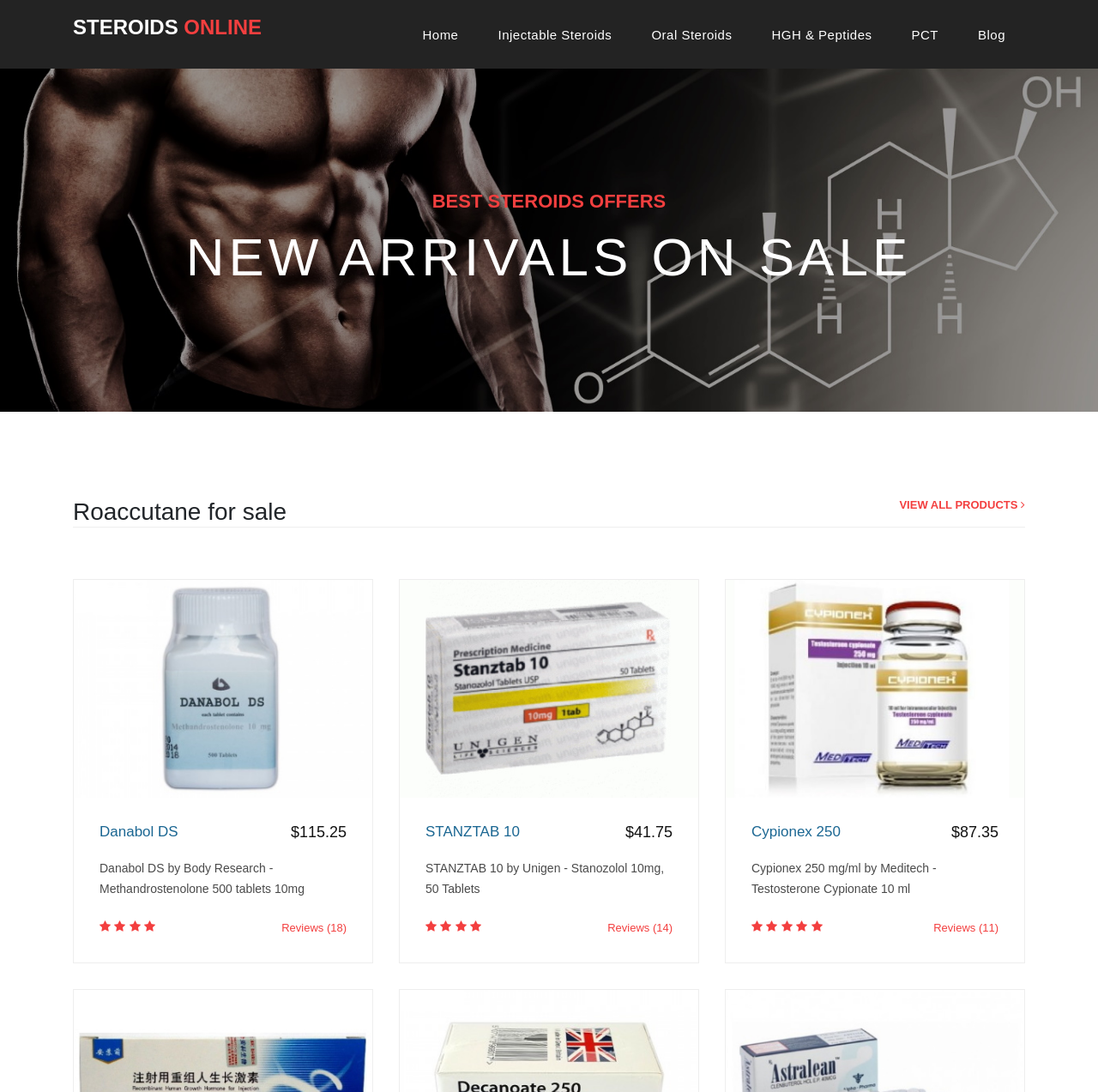What is the main category of products sold on this website?
Please provide a single word or phrase as your answer based on the image.

Steroids